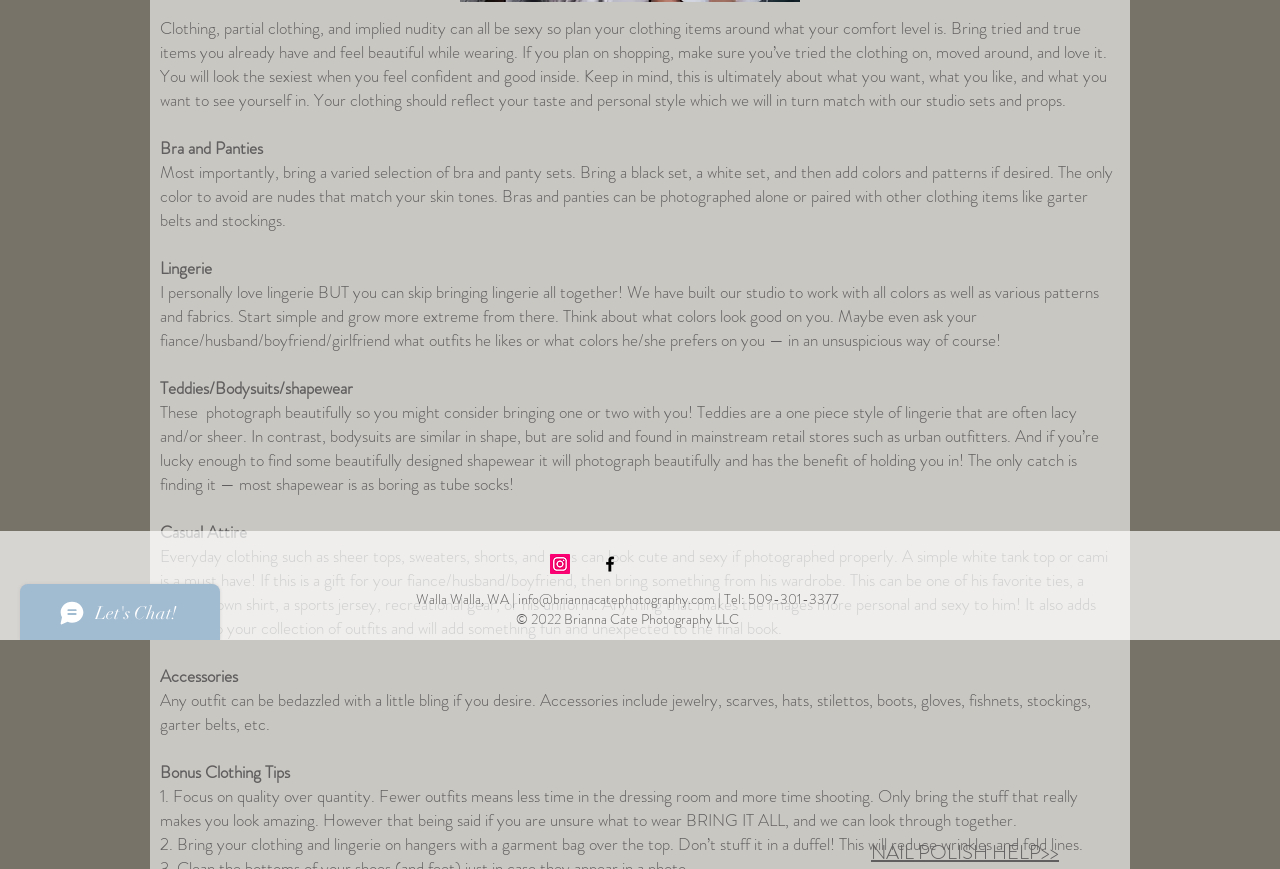Find the coordinates for the bounding box of the element with this description: "info@briannacatephotography.com".

[0.405, 0.678, 0.559, 0.701]